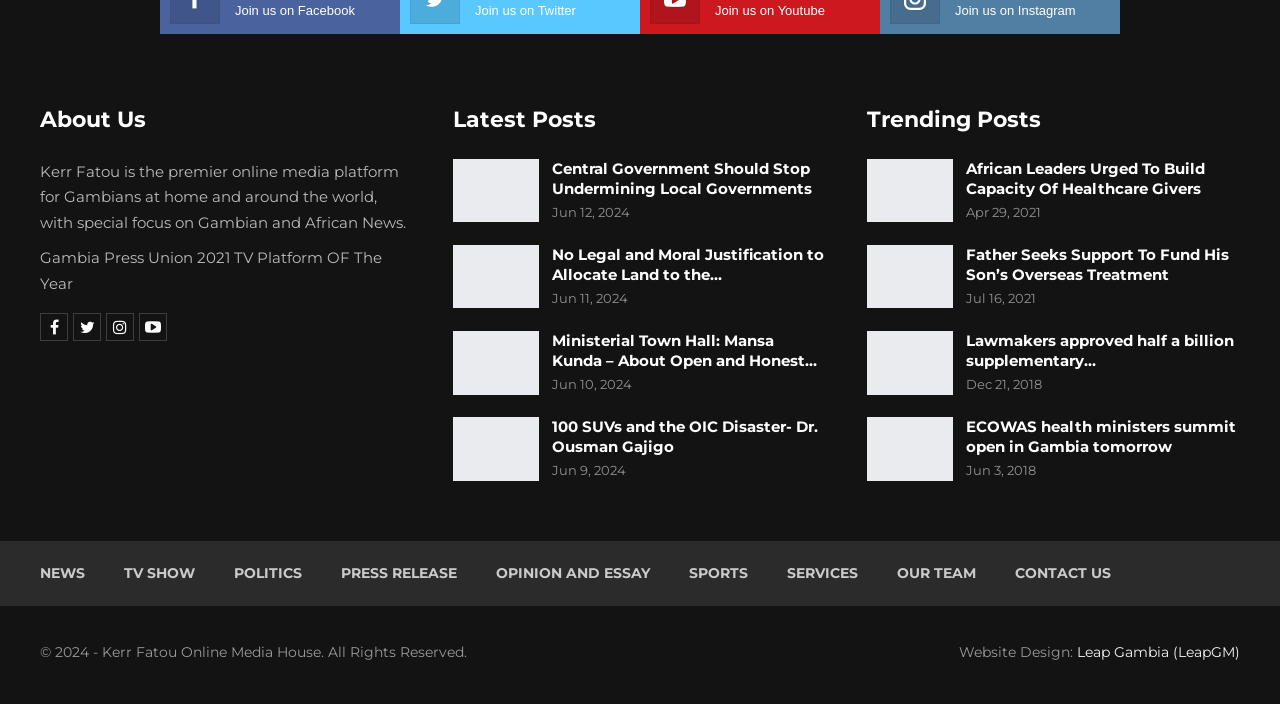Please find and report the bounding box coordinates of the element to click in order to perform the following action: "Click on About Us". The coordinates should be expressed as four float numbers between 0 and 1, in the format [left, top, right, bottom].

[0.031, 0.151, 0.114, 0.189]